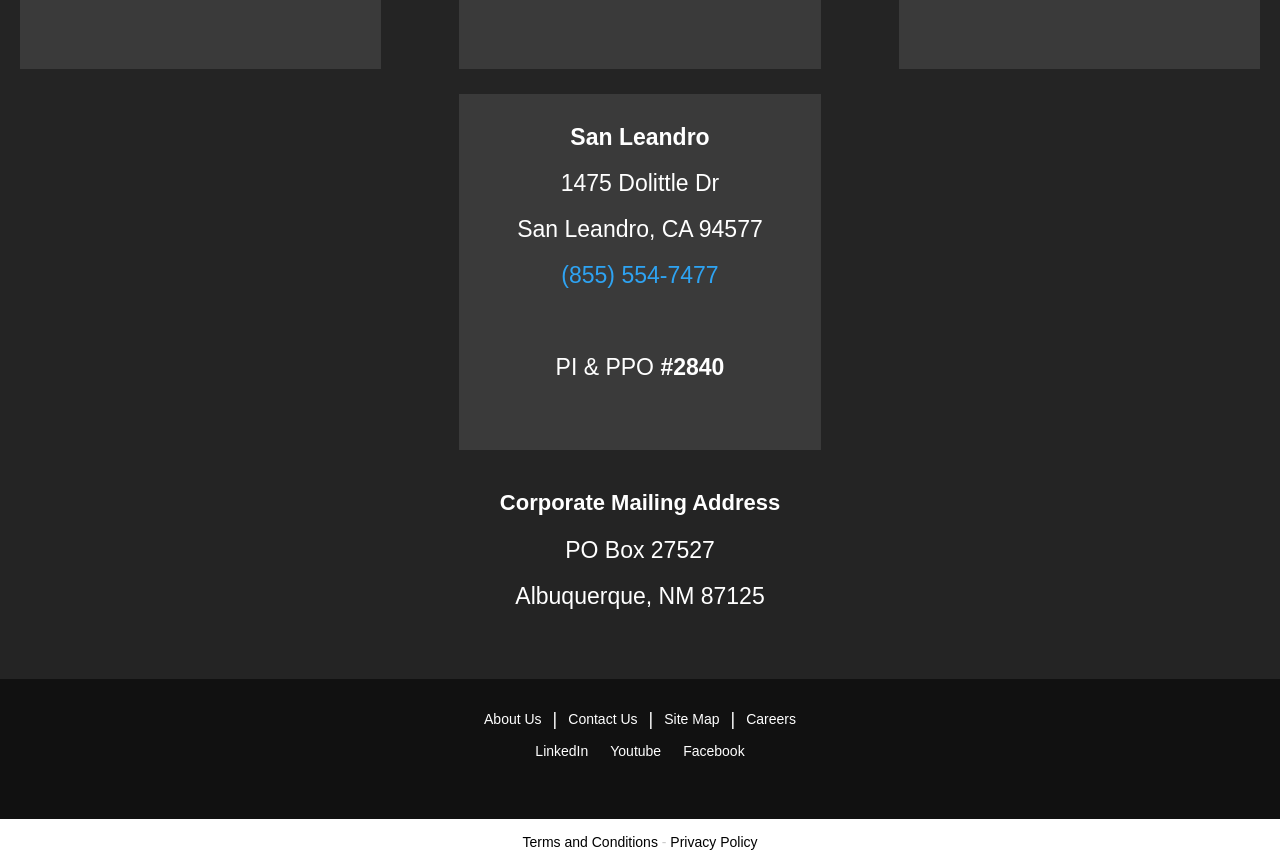Provide the bounding box coordinates of the HTML element this sentence describes: "LinkedIn". The bounding box coordinates consist of four float numbers between 0 and 1, i.e., [left, top, right, bottom].

[0.418, 0.861, 0.46, 0.889]